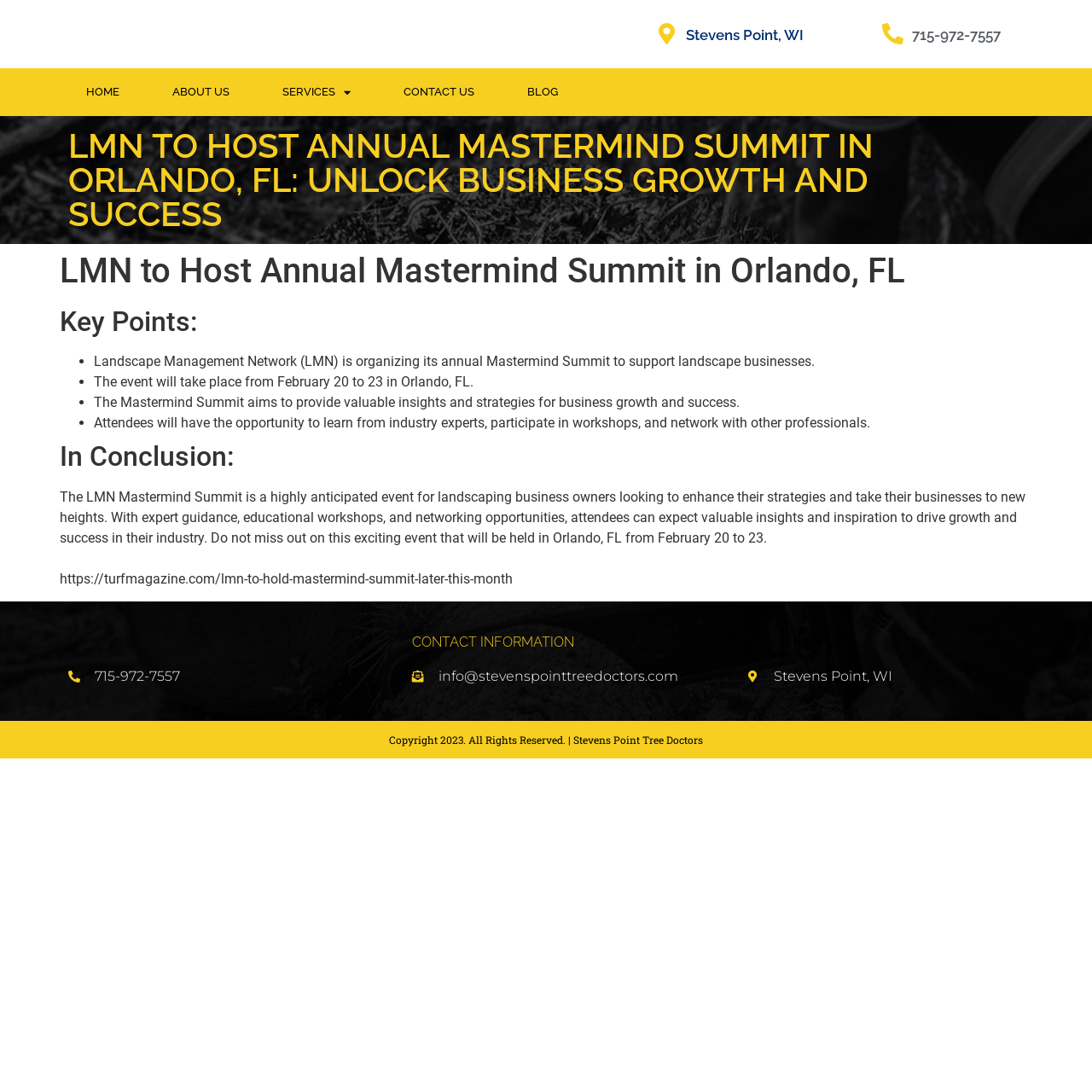Please give the bounding box coordinates of the area that should be clicked to fulfill the following instruction: "Visit the 'ABOUT US' page". The coordinates should be in the format of four float numbers from 0 to 1, i.e., [left, top, right, bottom].

[0.134, 0.062, 0.234, 0.106]